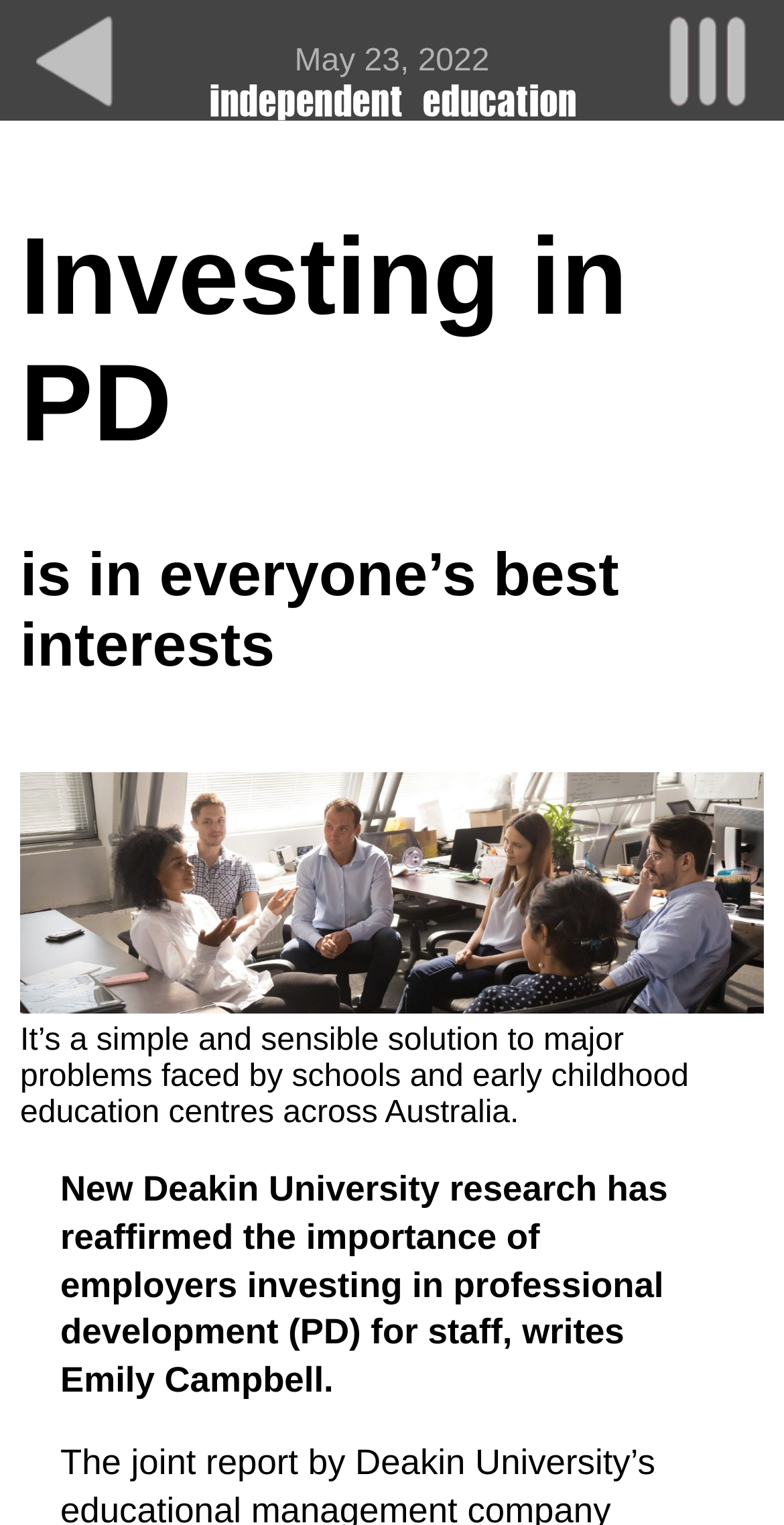Generate a comprehensive description of the contents of the webpage.

The webpage is about investing in professional development (PD) and its importance. At the top, there is a date "May 23, 2022" positioned slightly to the right. Below the date, there is a link located at the top right corner of the page. 

The main title "Investing in PD" is prominently displayed, followed by a subtitle "is in everyone’s best interests" positioned below it. An image is placed below the subtitles, taking up a significant portion of the page. 

A paragraph of text is situated below the image, explaining that investing in PD is a simple and sensible solution to major problems faced by schools and early childhood education centres across Australia. 

Further down, there is another paragraph of text that discusses new research from Deakin University, highlighting the importance of employers investing in professional development for staff, written by Emily Campbell.